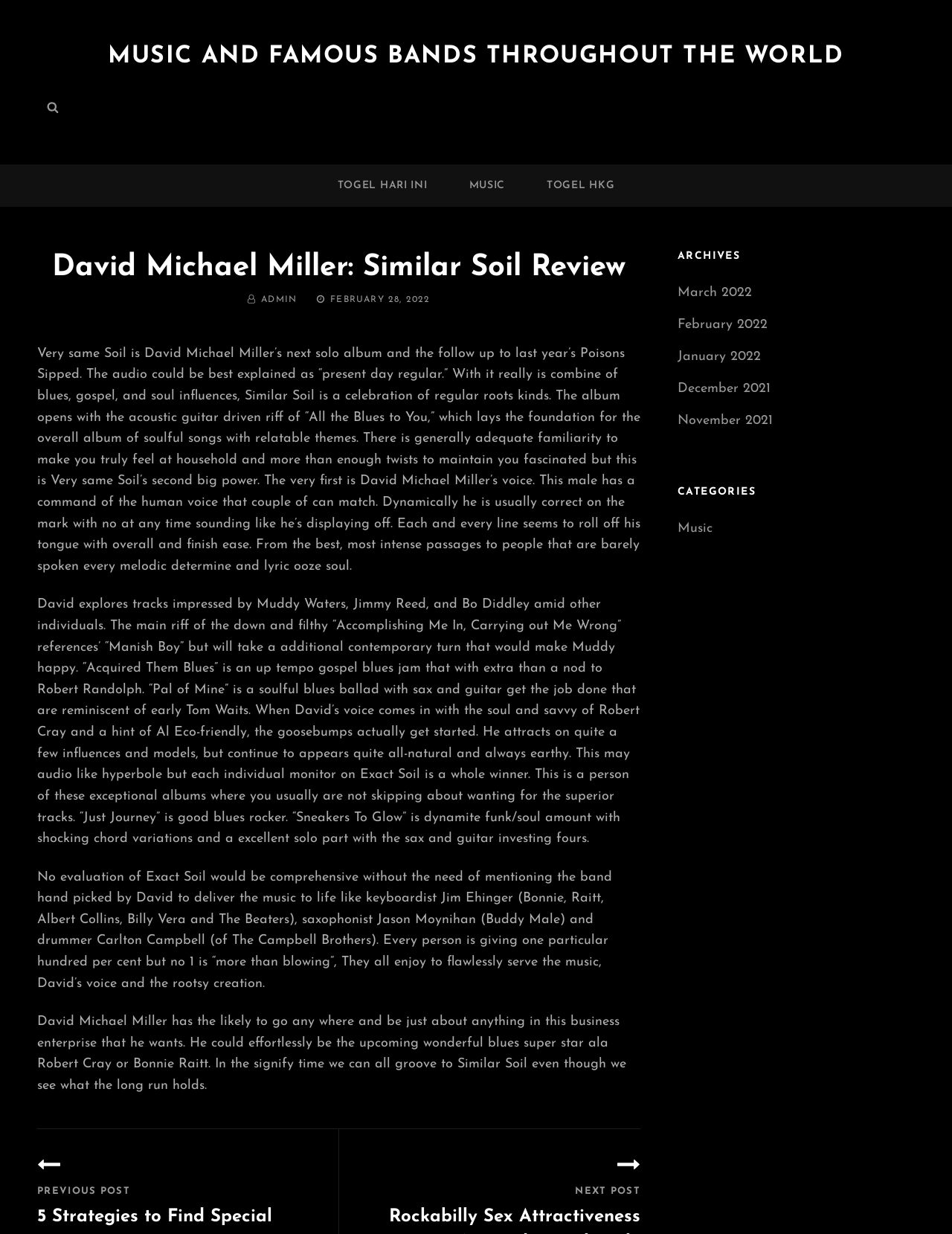What is the name of the album being reviewed?
Refer to the image and give a detailed answer to the question.

The album being reviewed is mentioned in the header of the article, which is 'David Michael Miller: Similar Soil Review'. The text also mentions 'Very same Soil is David Michael Miller’s next solo album...' which further confirms the album name.